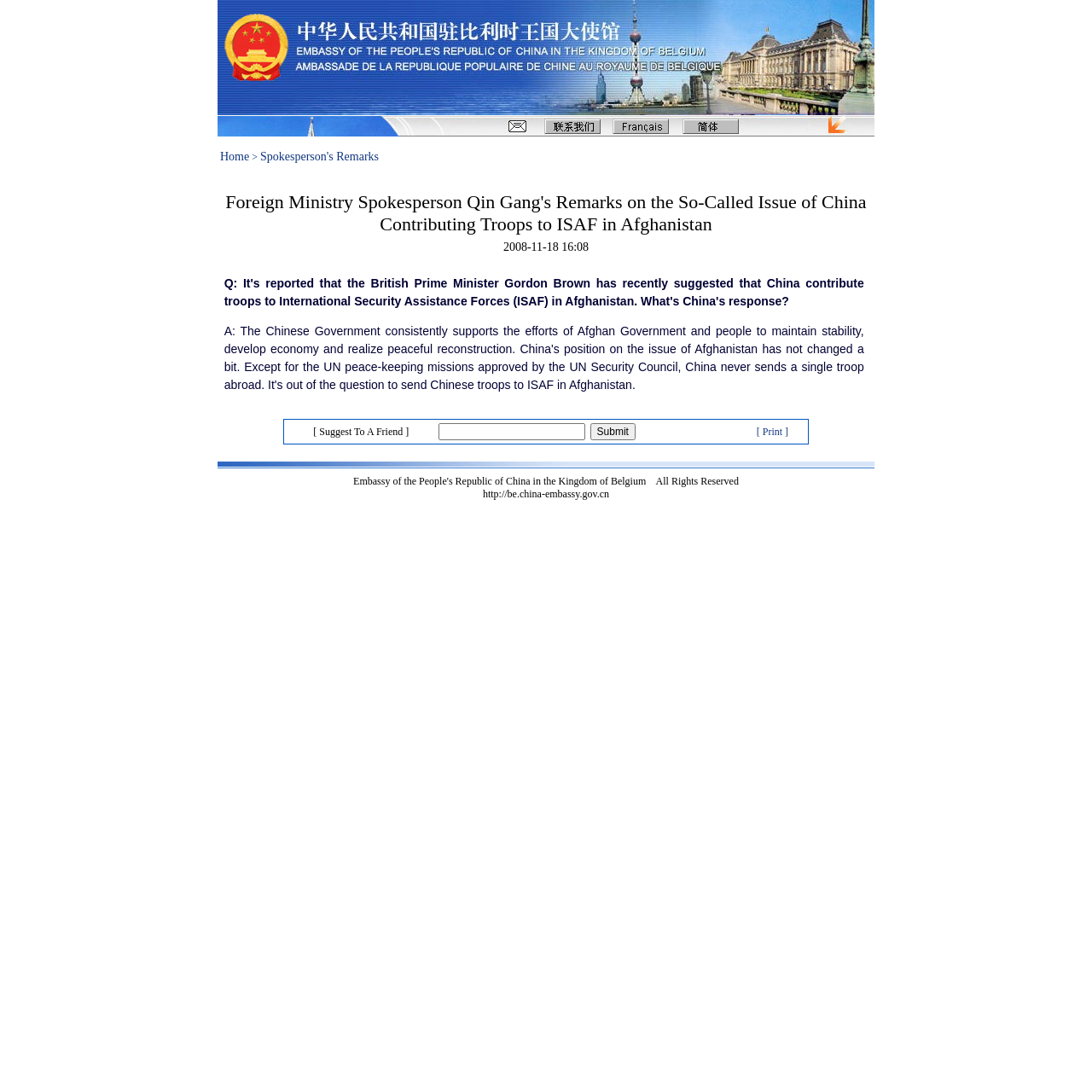What is the topic of the spokesperson's remarks?
Provide a short answer using one word or a brief phrase based on the image.

China contributing troops to ISAF in Afghanistan